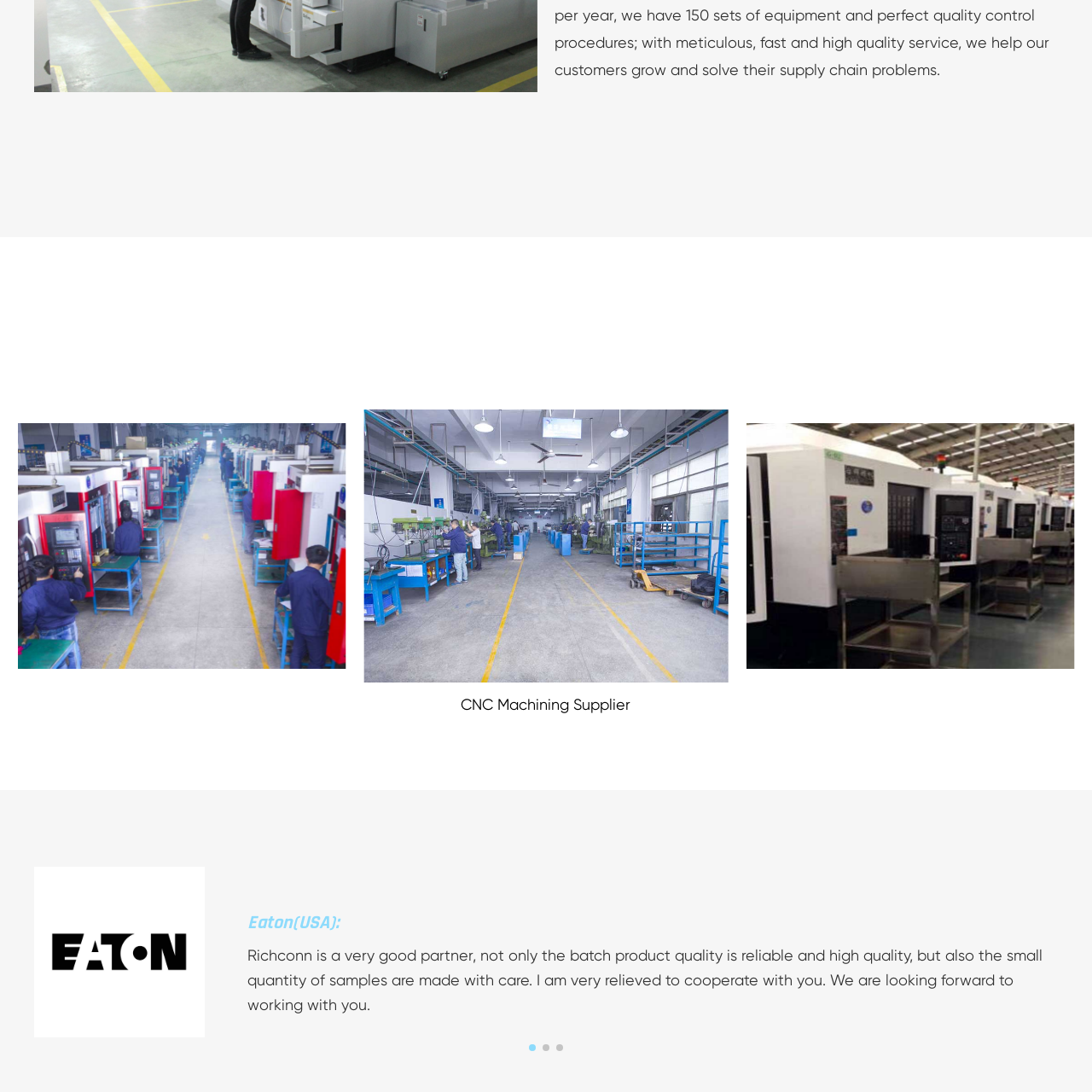Inspect the image contained by the red bounding box and answer the question with a single word or phrase:
What role do CNC machining manufacturers play in various industries?

Essential partners